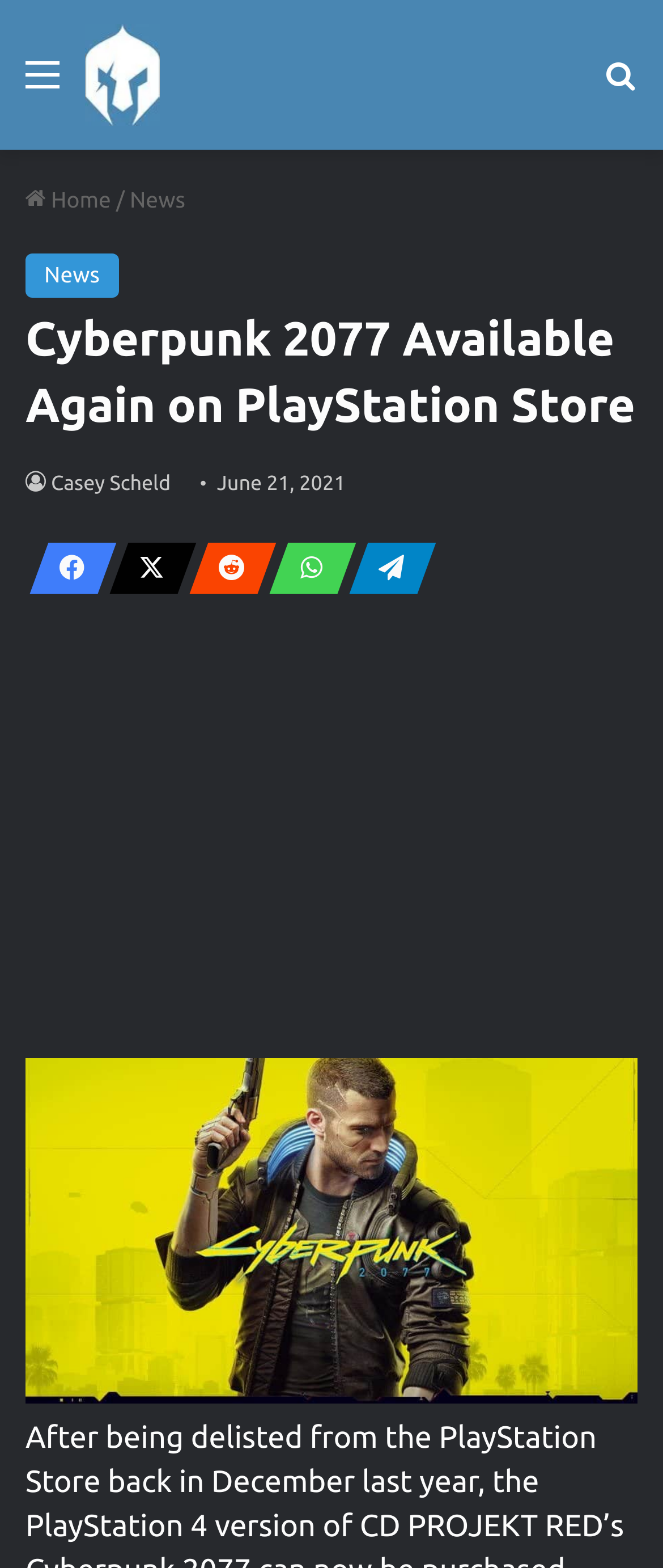Please specify the bounding box coordinates of the element that should be clicked to execute the given instruction: 'Go to the home page'. Ensure the coordinates are four float numbers between 0 and 1, expressed as [left, top, right, bottom].

[0.038, 0.12, 0.167, 0.136]